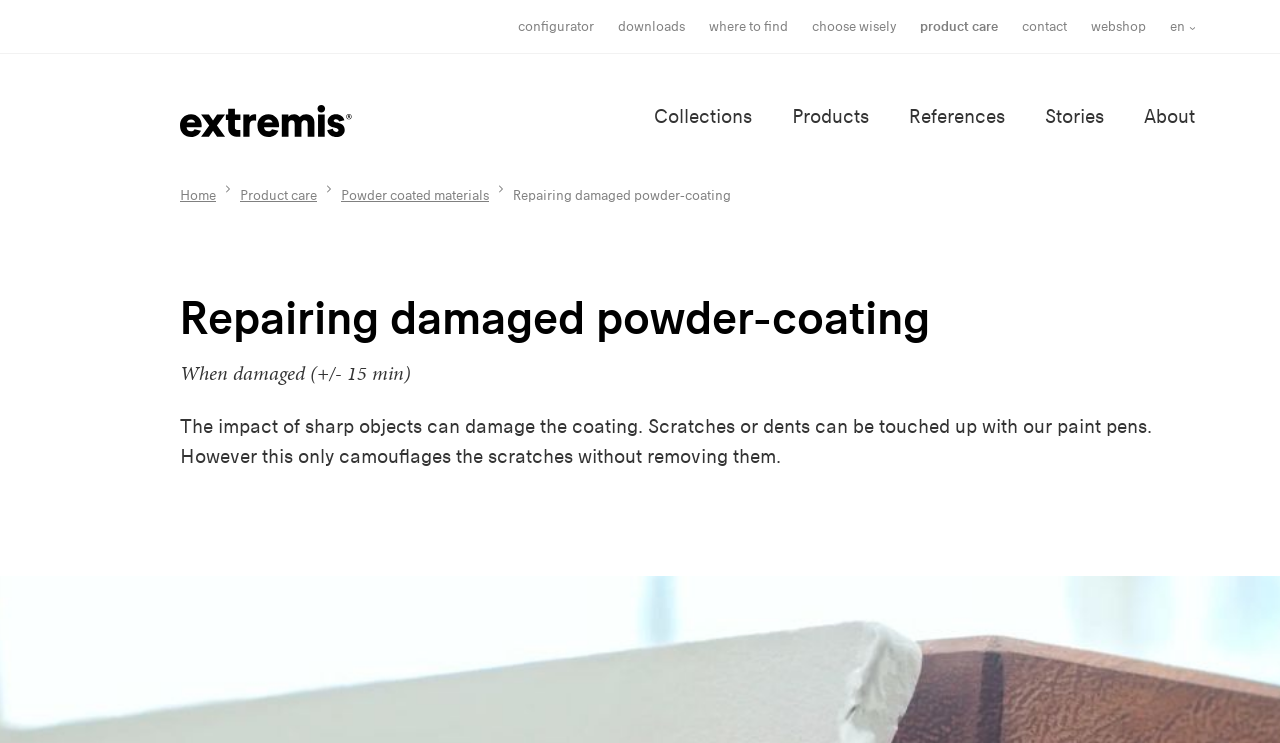What is the current page about?
Respond with a short answer, either a single word or a phrase, based on the image.

Repairing damaged powder-coating